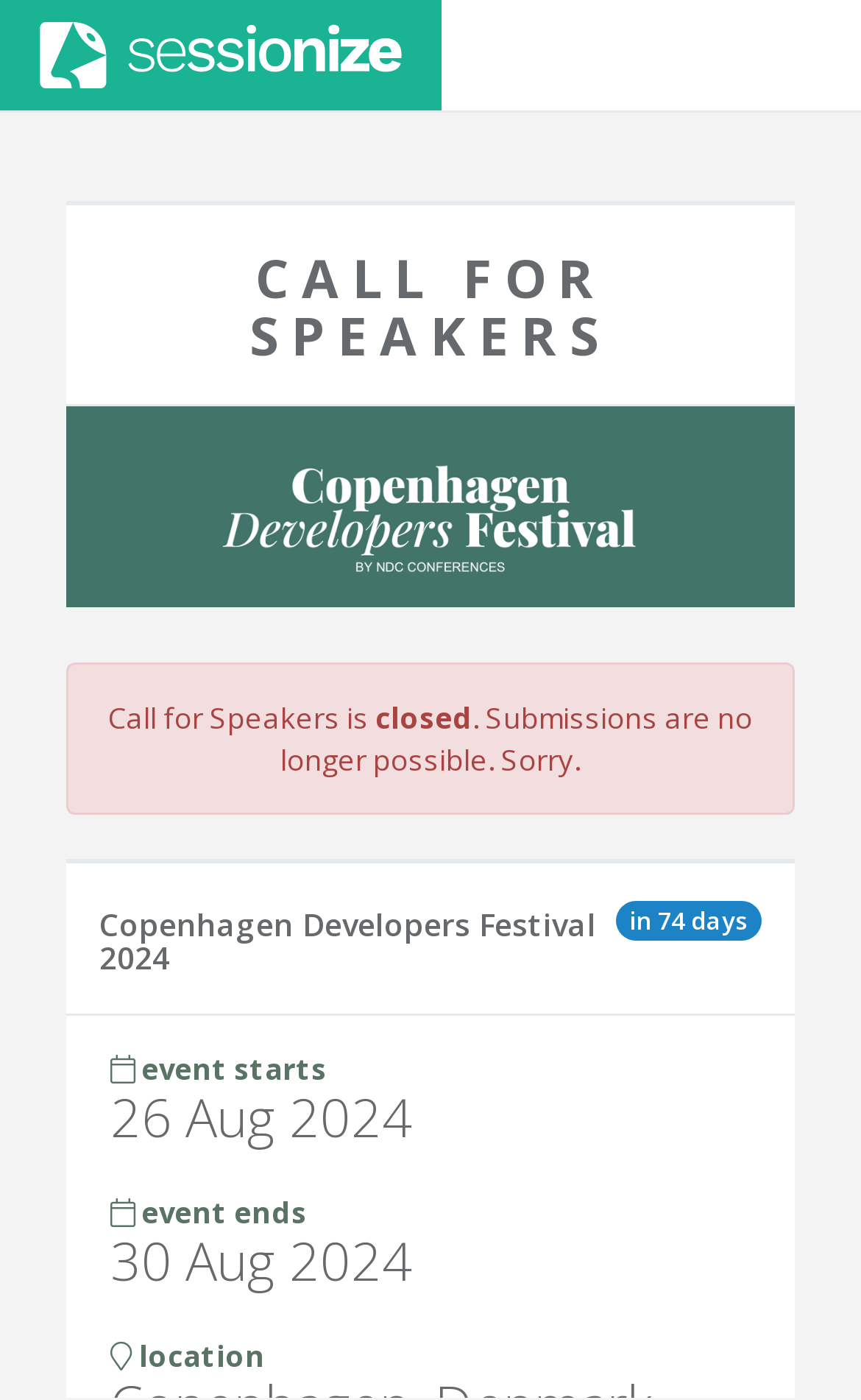Provide a brief response to the question below using a single word or phrase: 
What is the name of the festival?

Copenhagen Developers Festival 2024